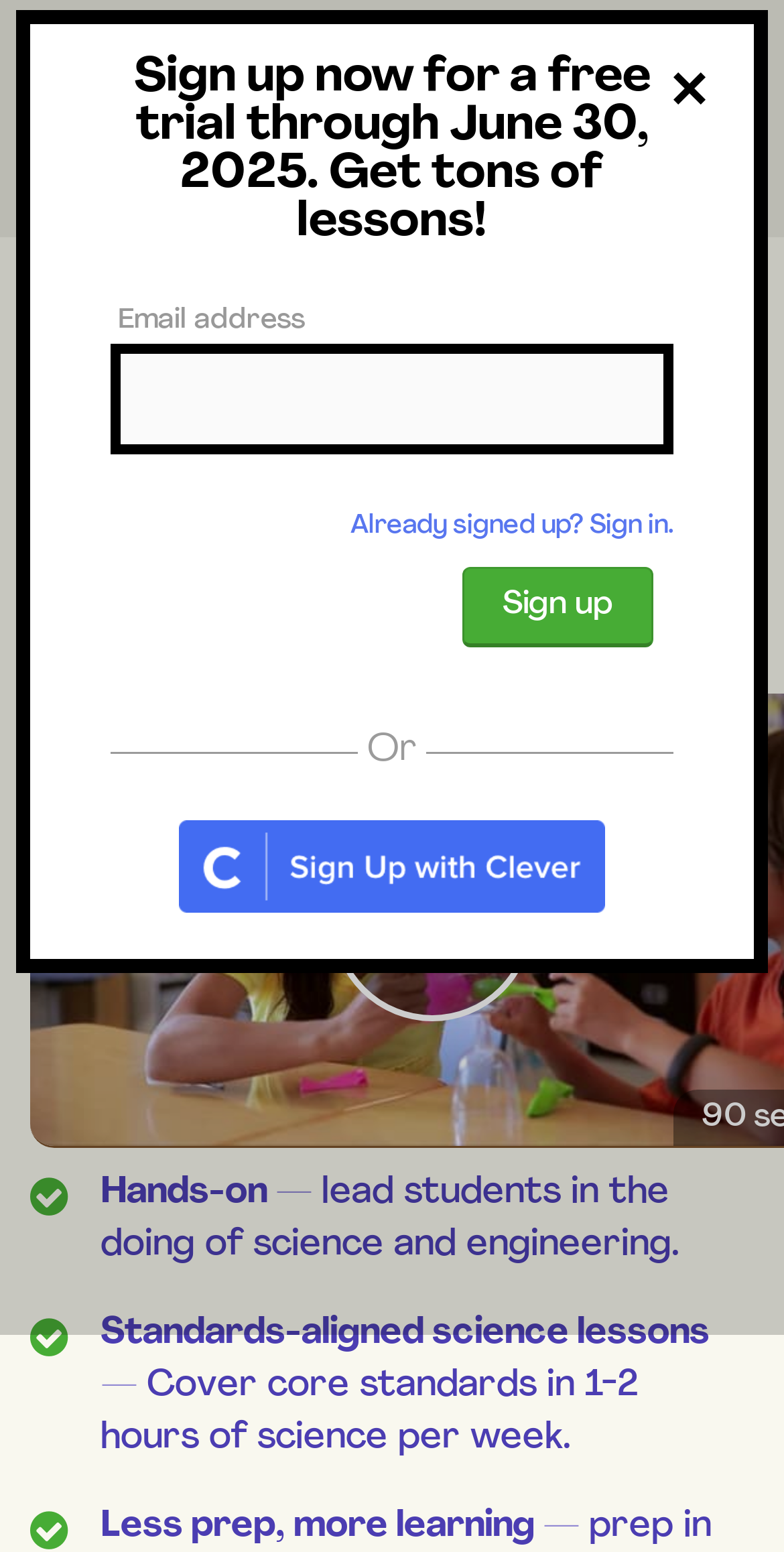Using the provided description: "Already signed up? Sign in.", find the bounding box coordinates of the corresponding UI element. The output should be four float numbers between 0 and 1, in the format [left, top, right, bottom].

[0.447, 0.33, 0.859, 0.347]